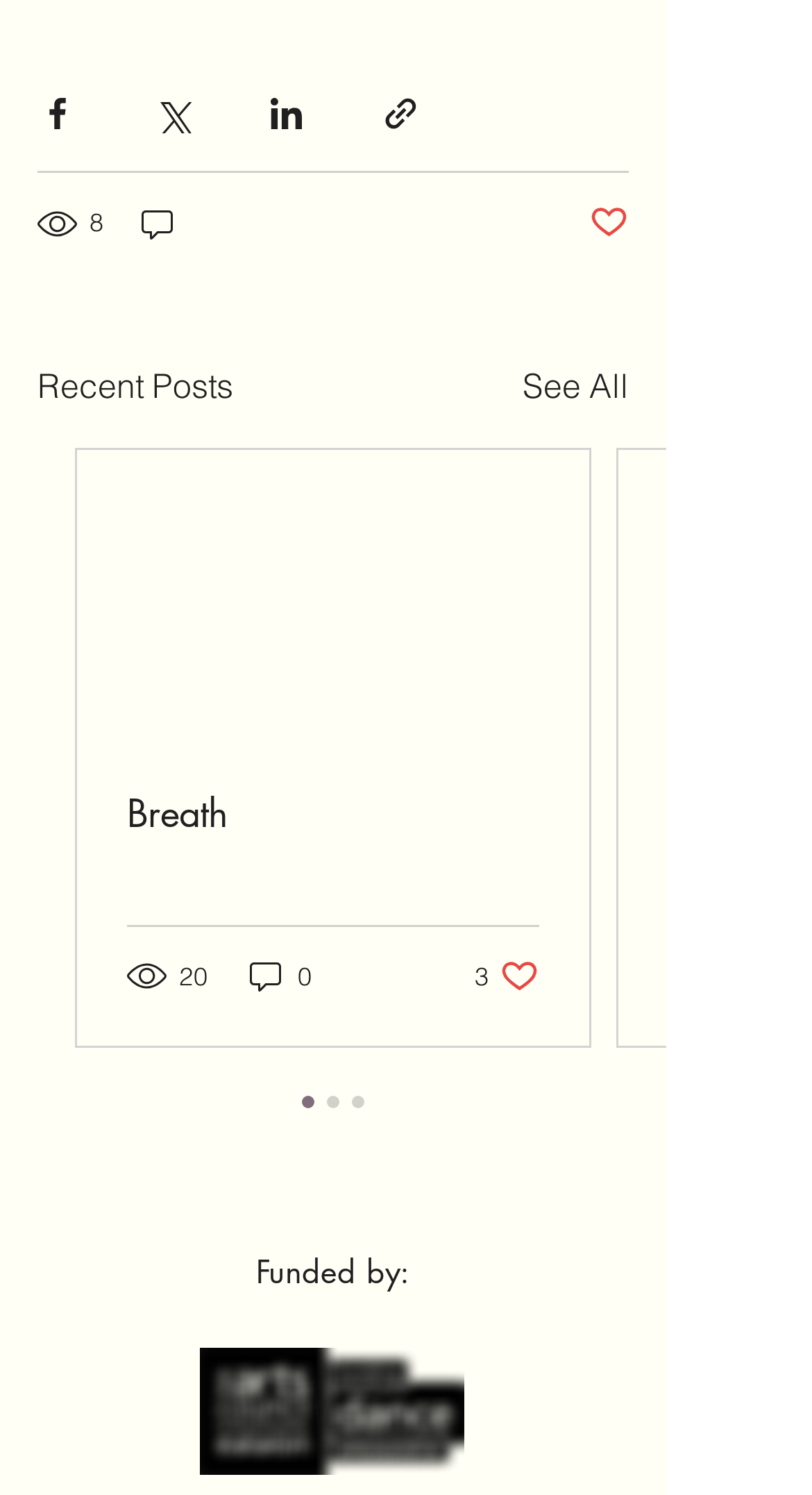What is the number of likes for the second post?
Using the image as a reference, give a one-word or short phrase answer.

3 likes